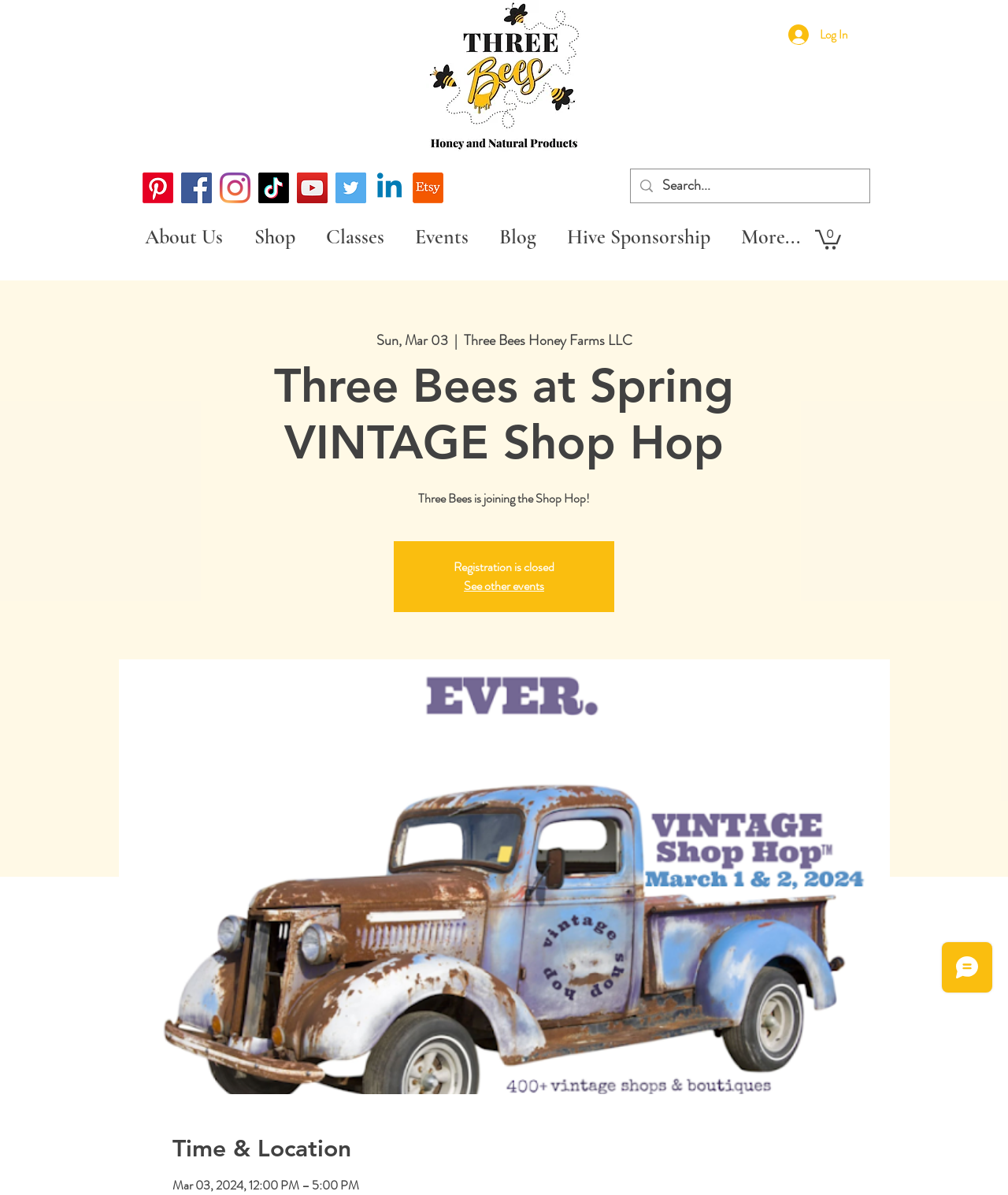Summarize the webpage in an elaborate manner.

The webpage is about Three Bees, a company that is participating in the Shop Hop event. At the top of the page, there is a large image taking up about half of the screen width. Below the image, there is a login button on the right side, accompanied by a small icon.

On the left side, there is a social bar with links to various social media platforms, including Pinterest, Facebook, Instagram, TikTok, YouTube, Twitter, and Linkedin, each represented by its respective icon. Next to the social bar, there is a search bar with a magnifying glass icon.

The main navigation menu is located below the social bar and search bar, with links to different sections of the website, including About Us, Shop, Classes, Events, Blog, and Hive Sponsorship. There is also a "More..." option at the end of the navigation menu.

On the right side of the page, there is a cart button with a "0 items" label. Below the cart button, there is a section with the company's name, "Three Bees Honey Farms LLC", and a date, "Sun, Mar 03". The main heading of the page, "Three Bees at Spring VINTAGE Shop Hop", is located below this section.

The main content of the page is about the Shop Hop event, with a subheading "Three Bees is joining the Shop Hop!" and a note that "Registration is closed". There is also a link to "See other events" and a large image related to the event. Further down, there is a section with the event's time and location, "Mar 03, 2024, 12:00 PM – 5:00 PM".

At the bottom right corner of the page, there is a Wix Chat iframe.